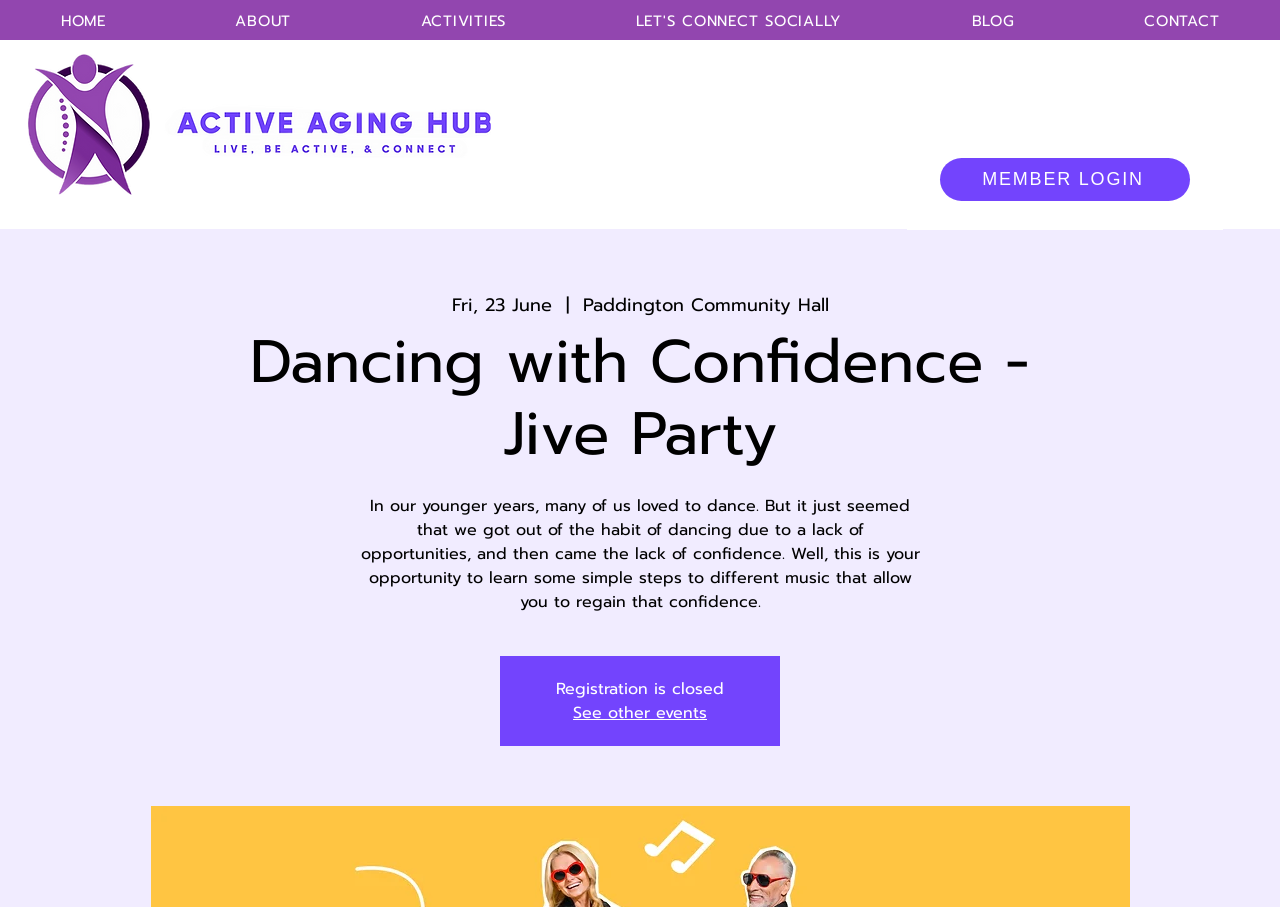Pinpoint the bounding box coordinates of the element you need to click to execute the following instruction: "log in as a member". The bounding box should be represented by four float numbers between 0 and 1, in the format [left, top, right, bottom].

[0.734, 0.174, 0.93, 0.222]